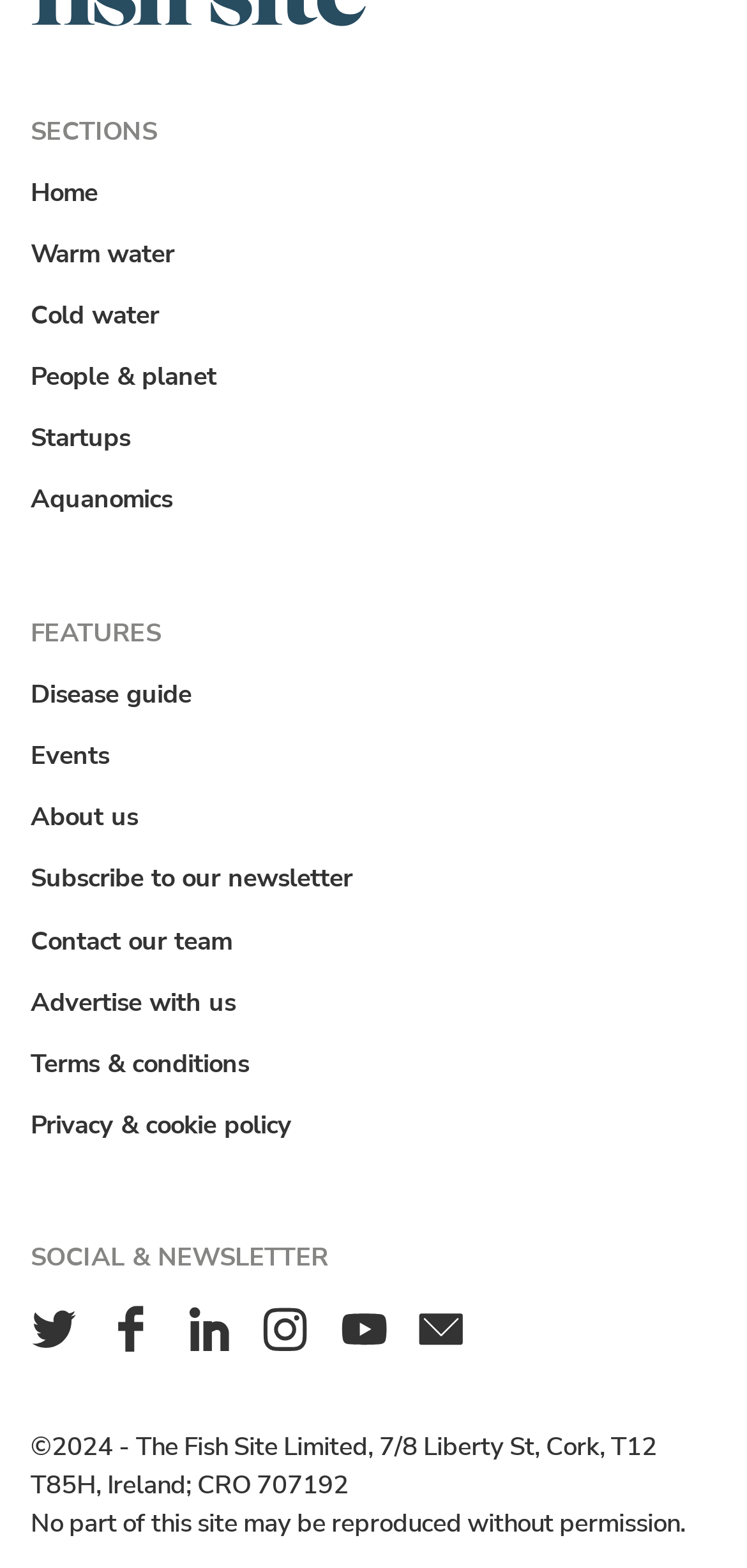Locate the bounding box coordinates of the clickable element to fulfill the following instruction: "Follow on Twitter". Provide the coordinates as four float numbers between 0 and 1 in the format [left, top, right, bottom].

[0.031, 0.83, 0.114, 0.865]